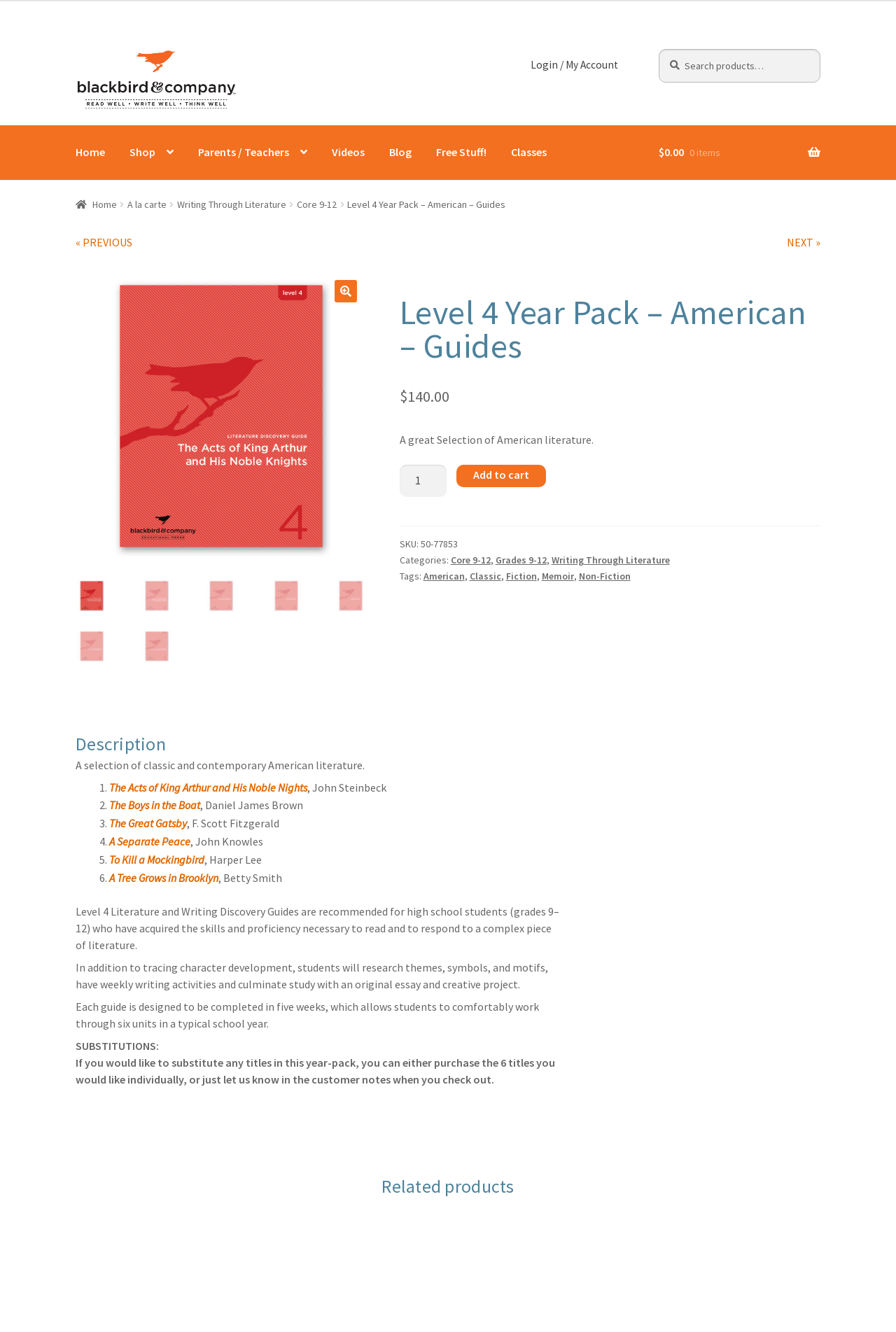How many items are in the product?
Look at the screenshot and provide an in-depth answer.

I found the number of items in the product by looking at the description section, where it lists the books included in the Level 4 Year Pack, and there are 5 books listed.